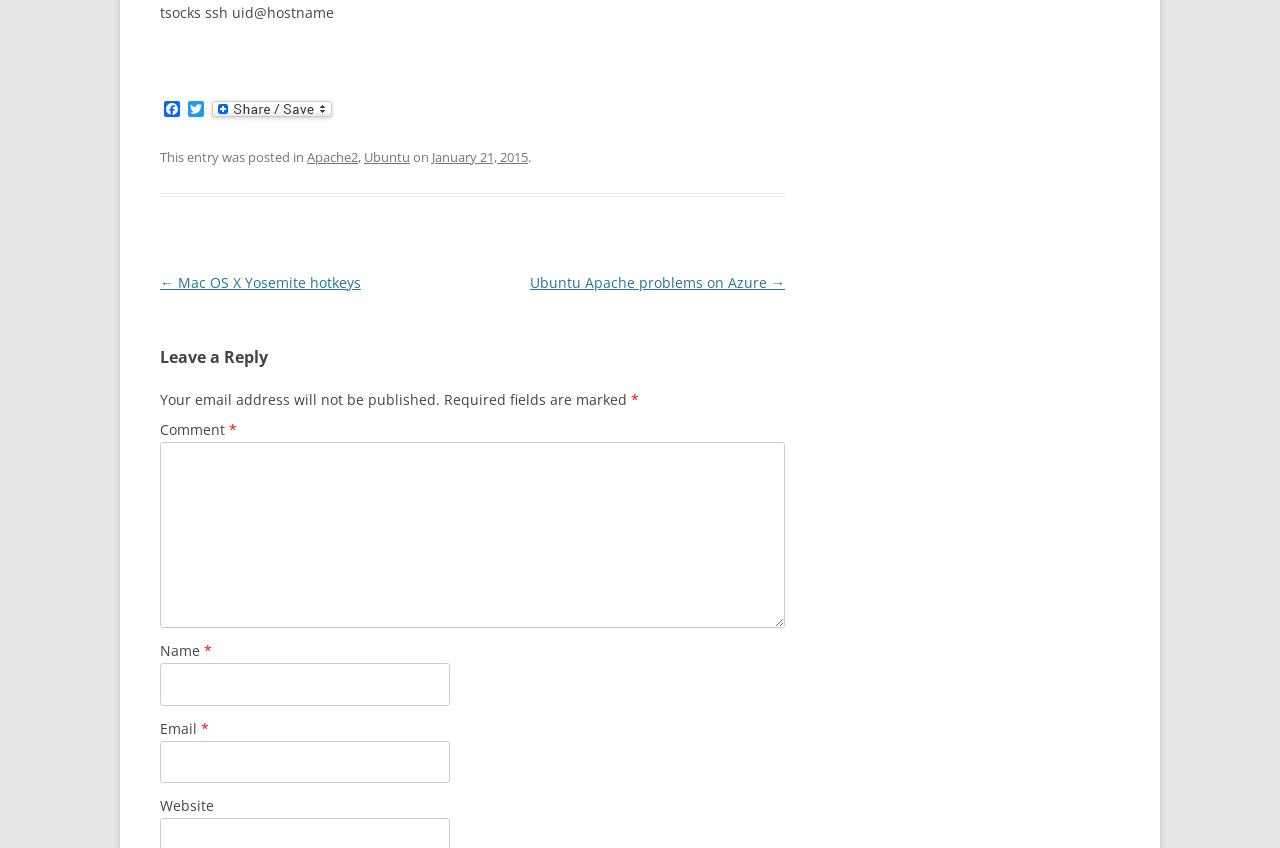Find the bounding box of the UI element described as follows: "Apache2".

[0.24, 0.174, 0.28, 0.195]